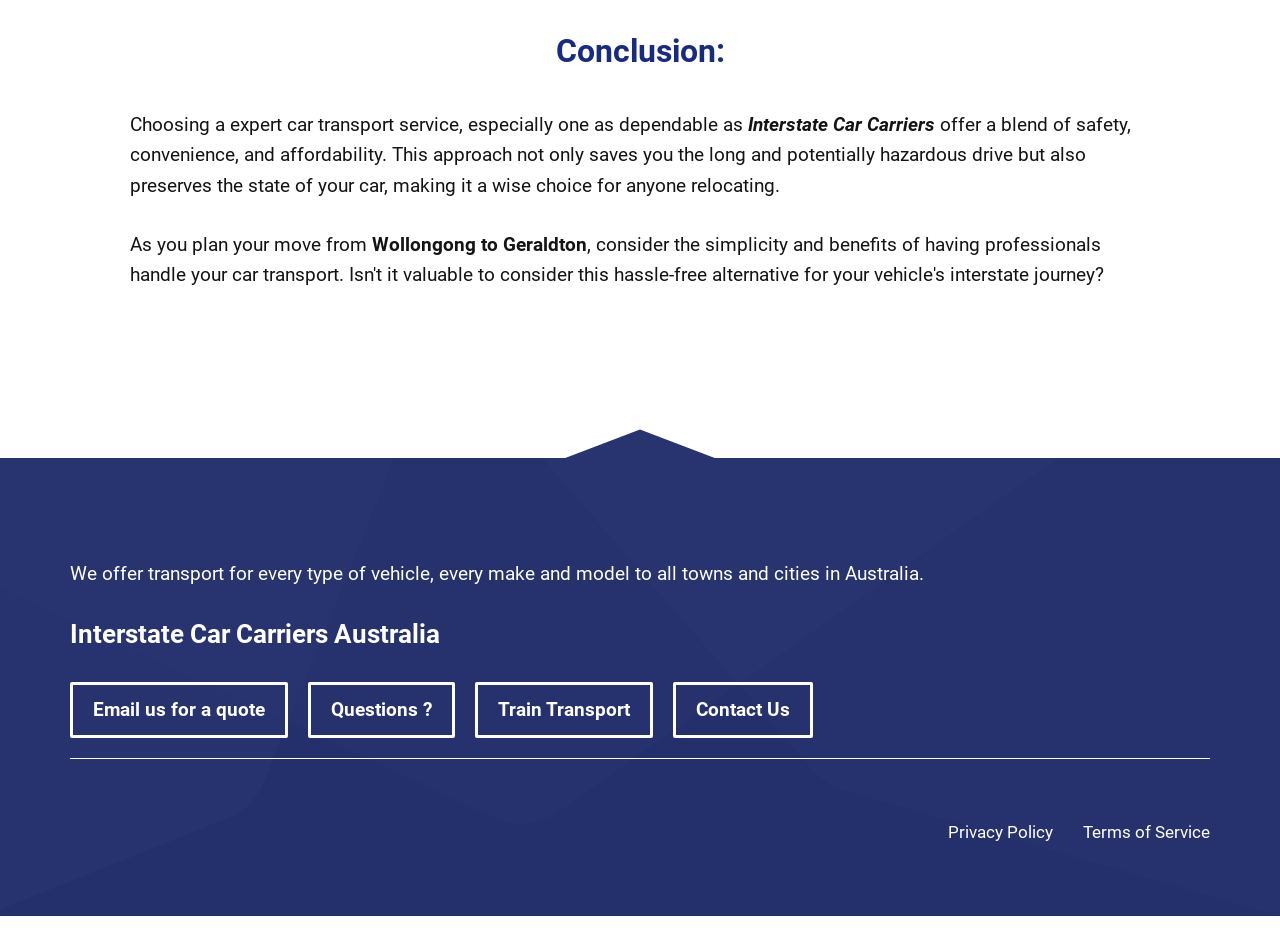Provide your answer in one word or a succinct phrase for the question: 
What is the benefit of using this car transport service?

Safety, convenience, and affordability